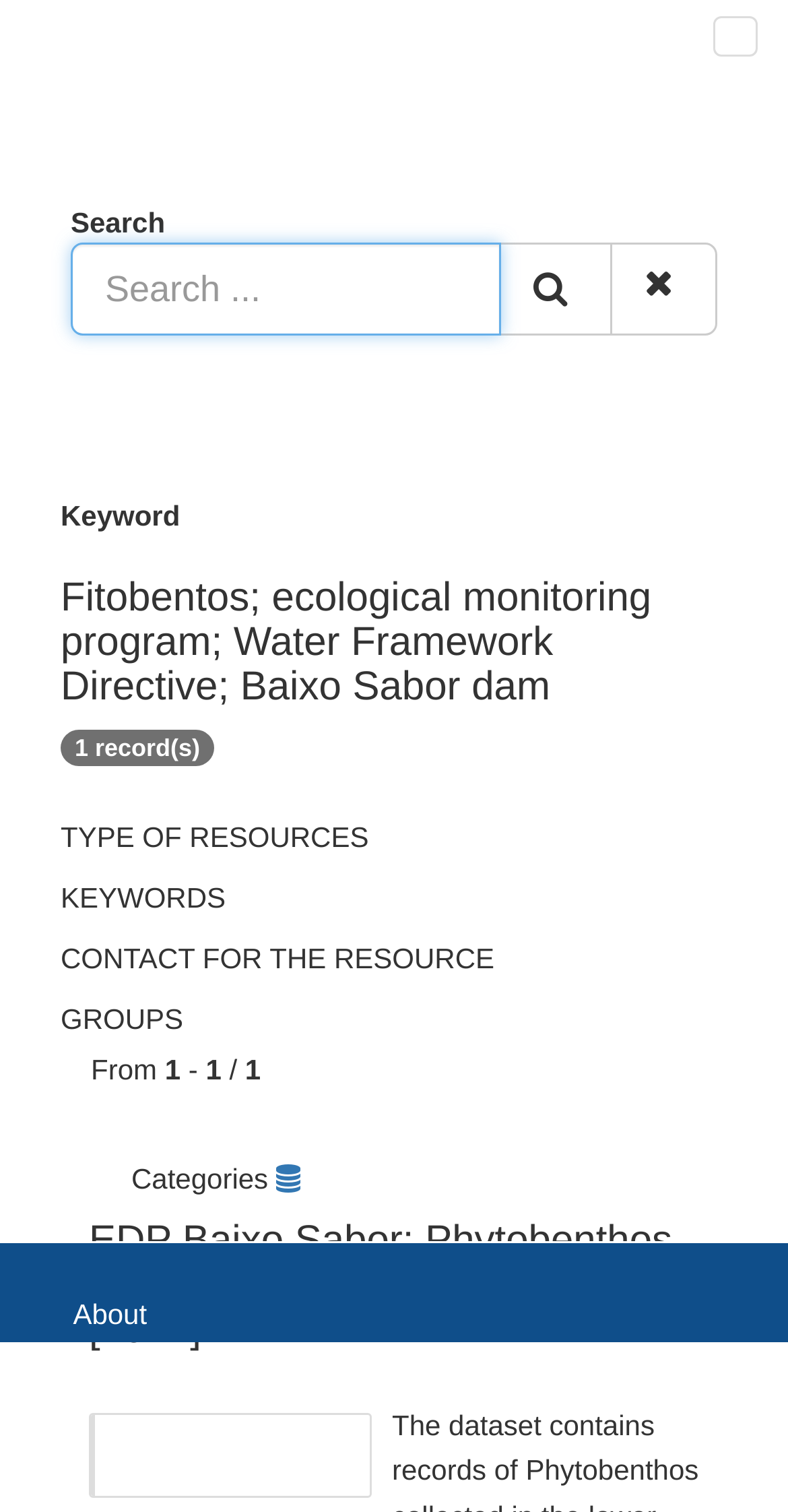Determine the coordinates of the bounding box that should be clicked to complete the instruction: "View the details of the resource". The coordinates should be represented by four float numbers between 0 and 1: [left, top, right, bottom].

[0.077, 0.533, 0.923, 0.574]